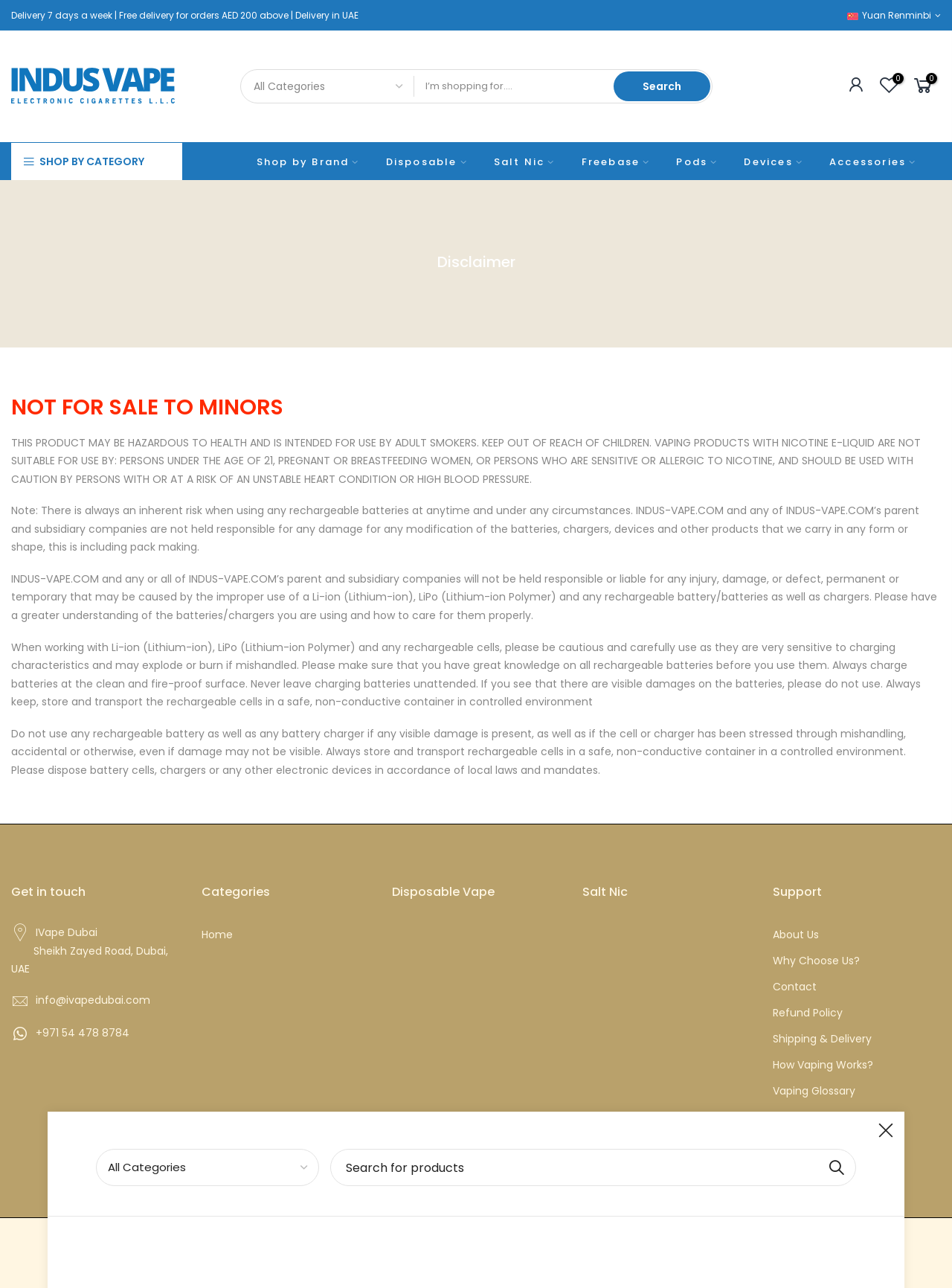How can customers contact Indus Vape?
Look at the image and respond with a single word or a short phrase.

Through email or phone number